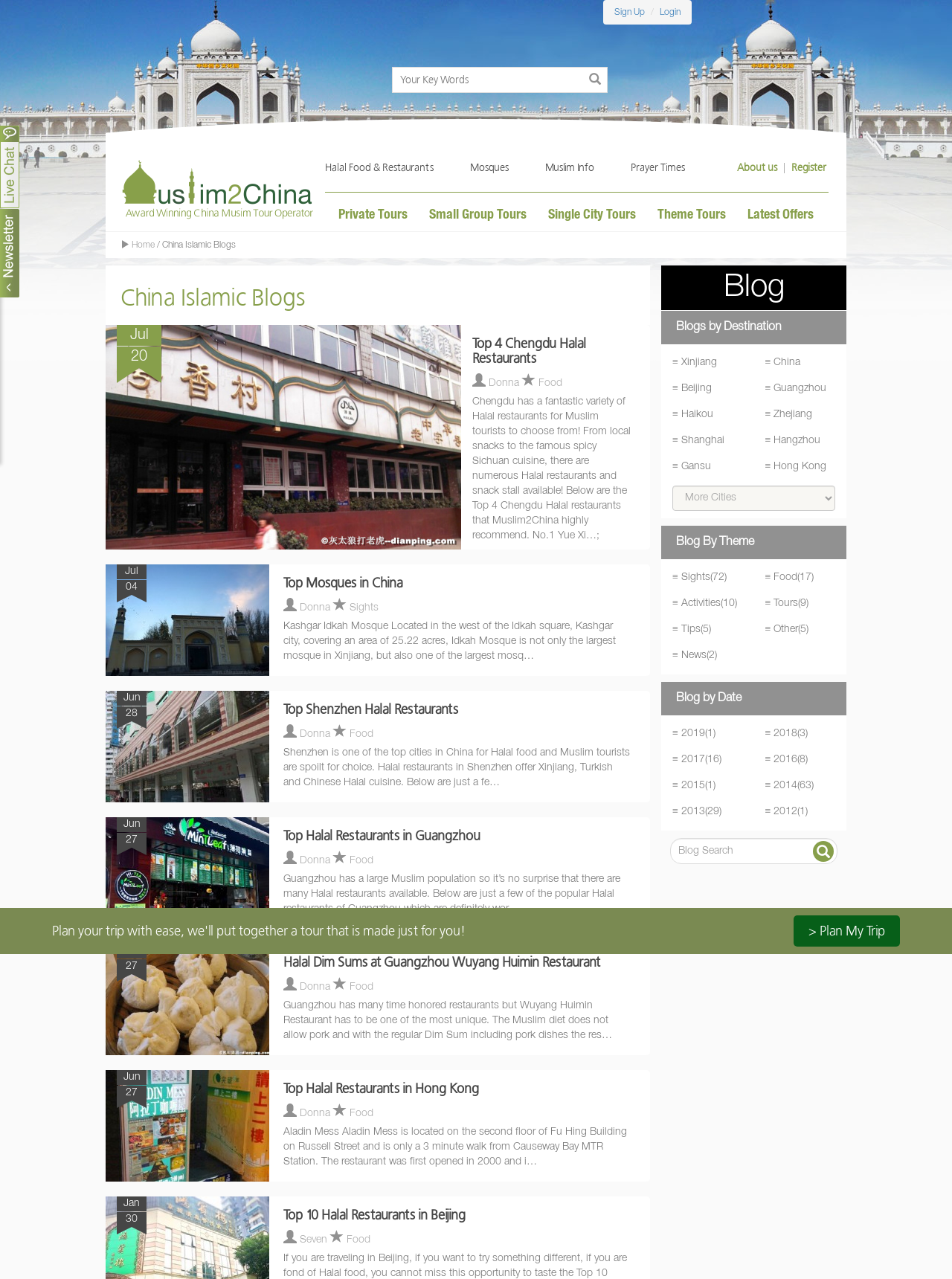Please give a concise answer to this question using a single word or phrase: 
What type of content is featured on the webpage?

Travel blogs